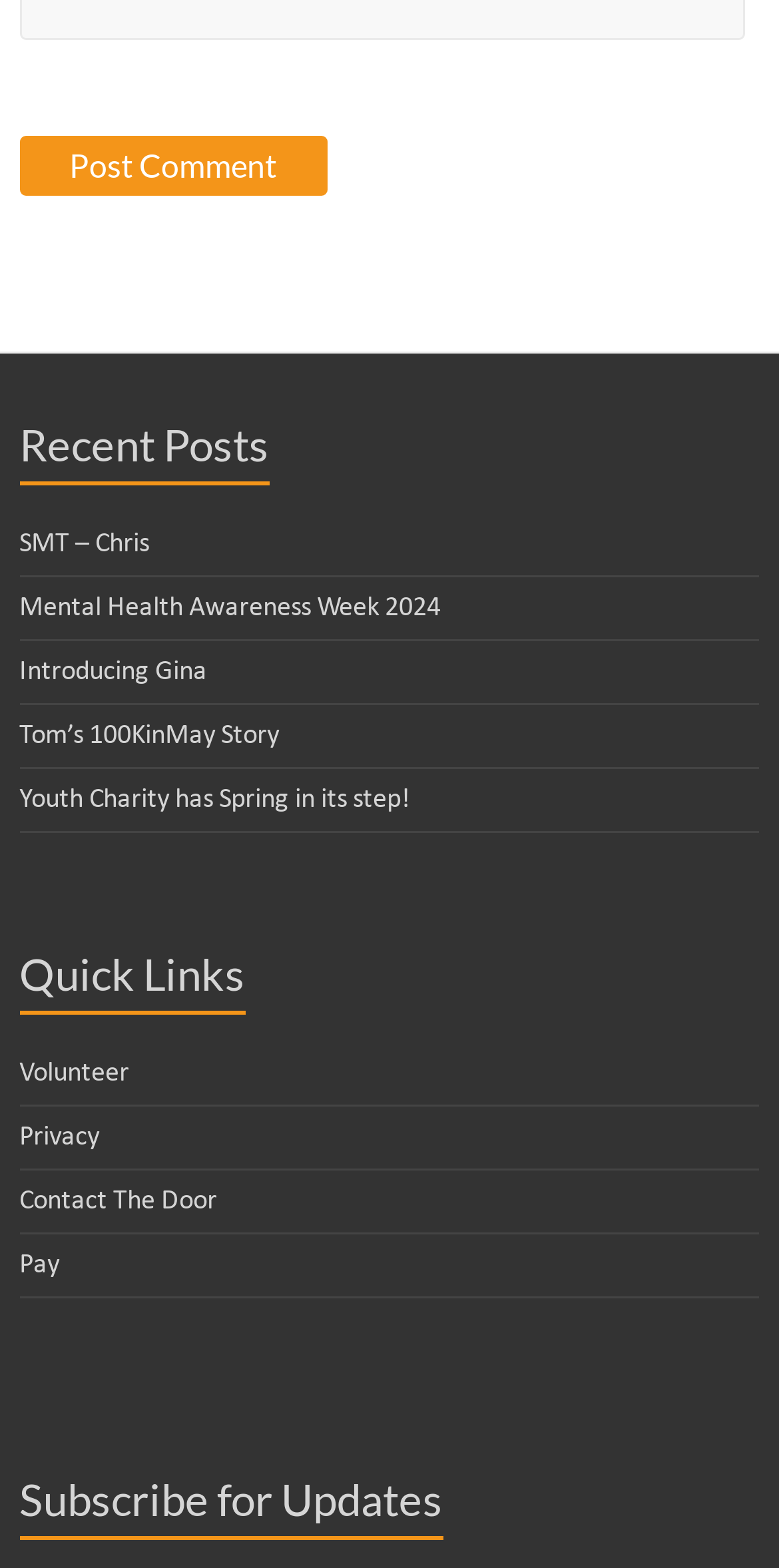Given the description of a UI element: "name="submit" value="Post Comment"", identify the bounding box coordinates of the matching element in the webpage screenshot.

[0.025, 0.086, 0.42, 0.124]